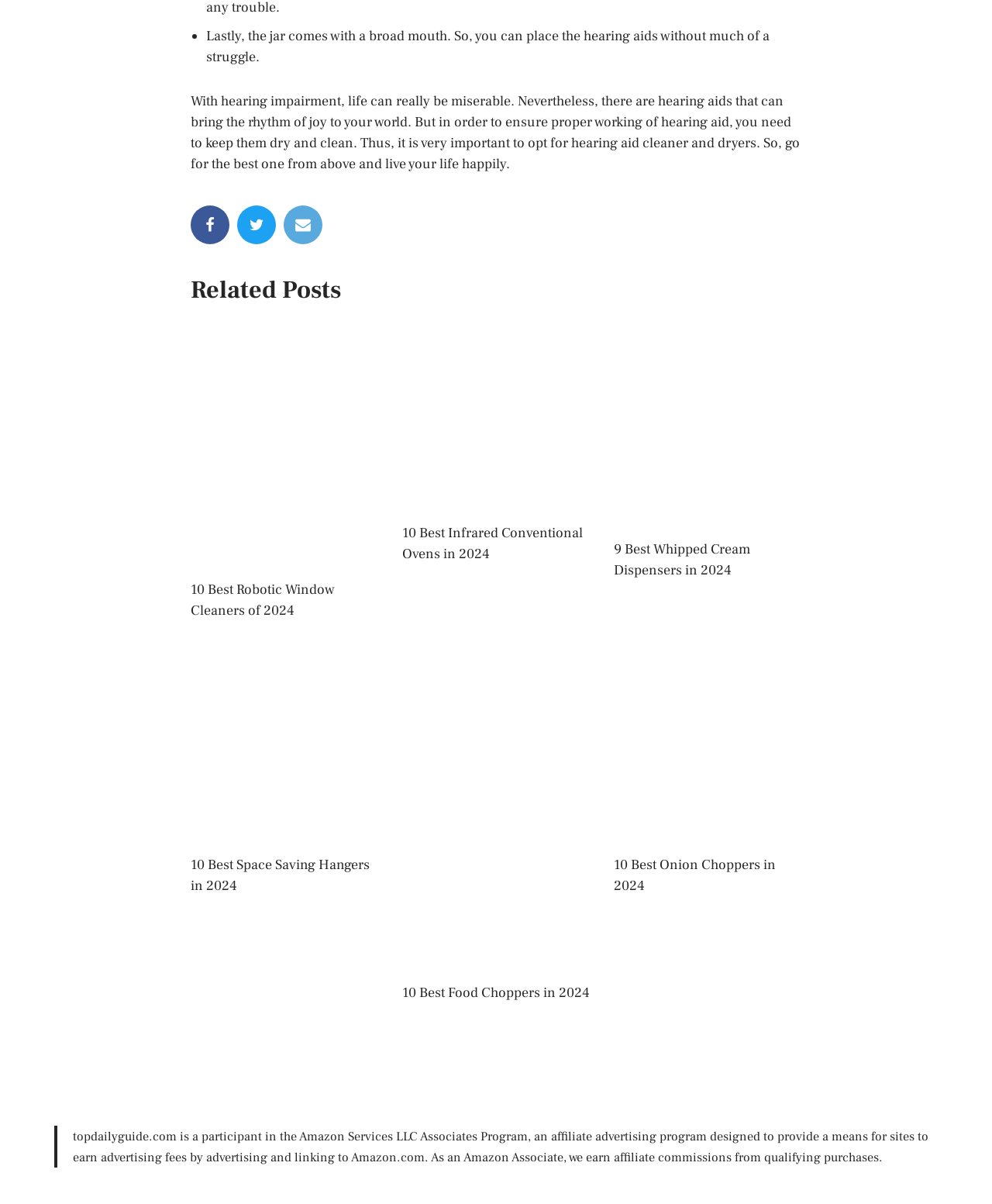Find the bounding box coordinates for the element that must be clicked to complete the instruction: "Search for something". The coordinates should be four float numbers between 0 and 1, indicated as [left, top, right, bottom].

None